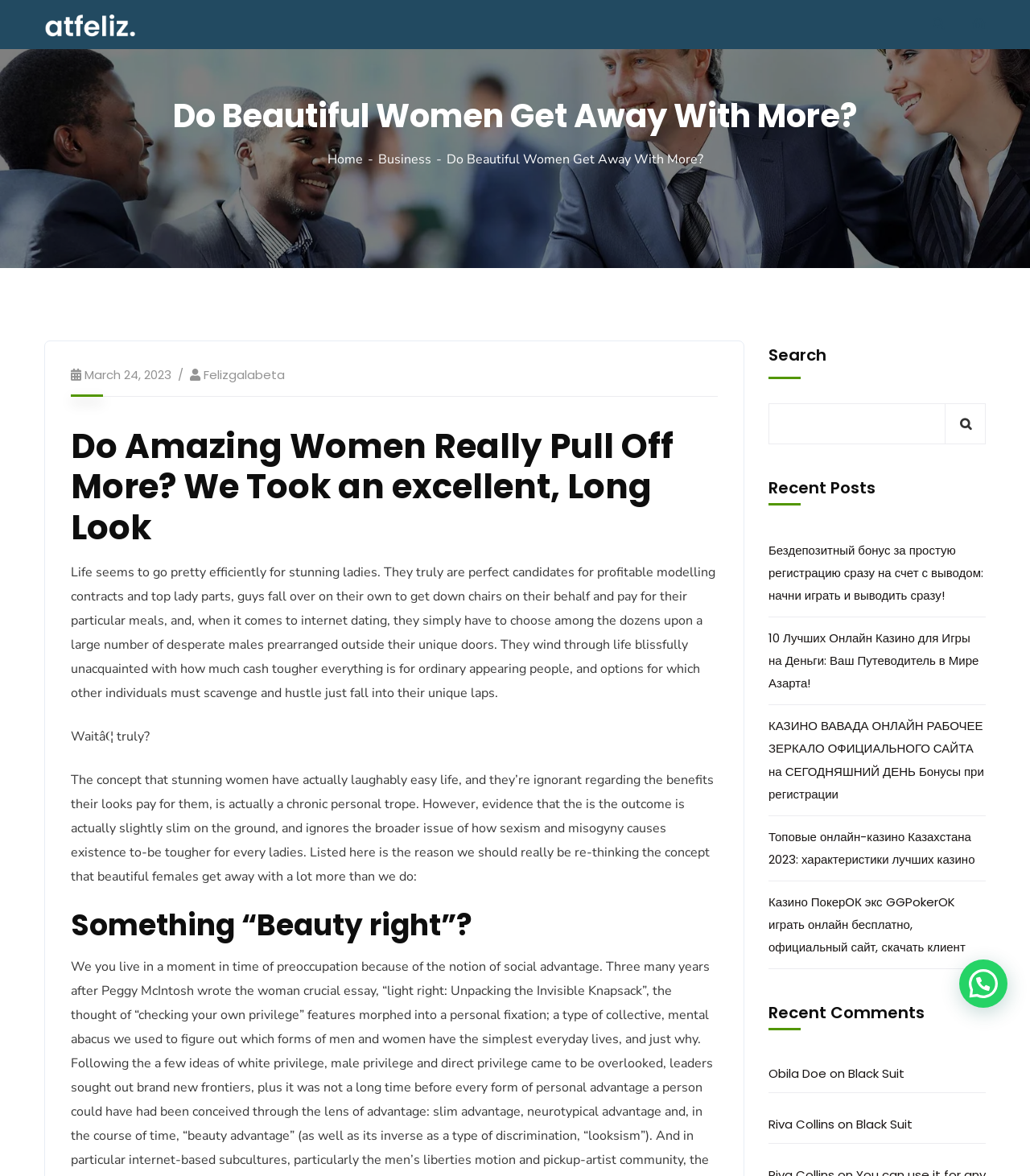Describe in detail what you see on the webpage.

The webpage is about a blog post titled "Do Beautiful Women Get Away With More?" by atfeliz. At the top, there is a header section with three identical links to atfeliz, each accompanied by an image. Below the header, there is a main content section with a heading that repeats the title of the blog post. 

The blog post discusses the idea that beautiful women have an easier life and are unaware of the benefits their looks bring them. The article argues that this concept is a chronic personal trope and ignores the broader issue of how sexism and misogyny make life tougher for all women. The post is divided into sections, including "Something 'Beauty right'?" and "We should really be re-thinking the concept that beautiful females get away with more than we do."

On the right side of the page, there is a sidebar with several sections. The top section has a search bar with a button. Below the search bar, there is a "Recent Posts" section with five links to different articles. Underneath, there is a "Recent Comments" section with two articles. 

At the bottom of the page, there is a footer section with a "We are atfeliz" heading, followed by a description of atfeliz as a comprehensive wellness destination. The footer also includes official information, such as an address and contact details, as well as a contact form with fields for name, phone number, and message. Finally, there is a copyright notice at the very bottom of the page.